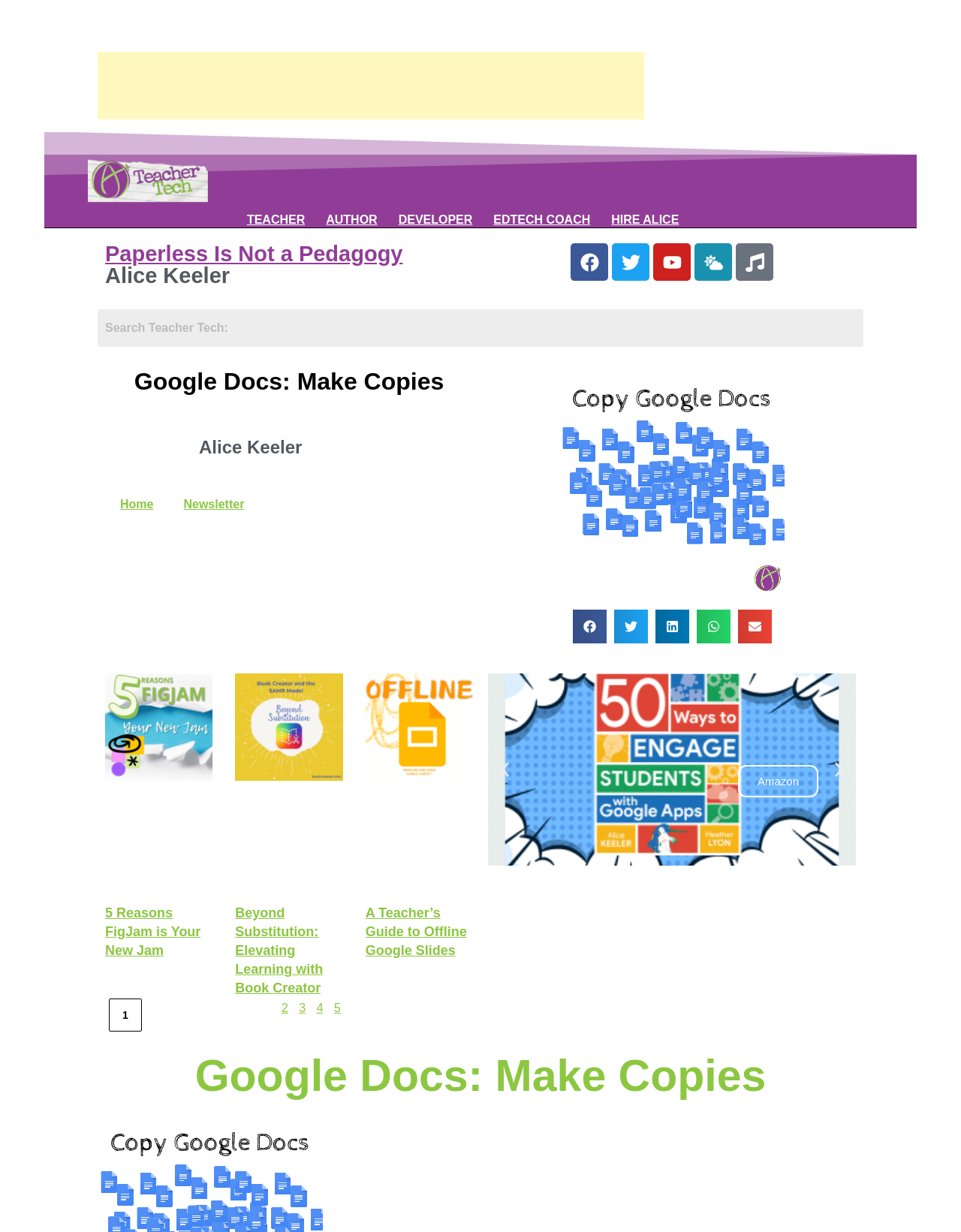Kindly determine the bounding box coordinates of the area that needs to be clicked to fulfill this instruction: "Search for something".

[0.102, 0.251, 0.898, 0.282]